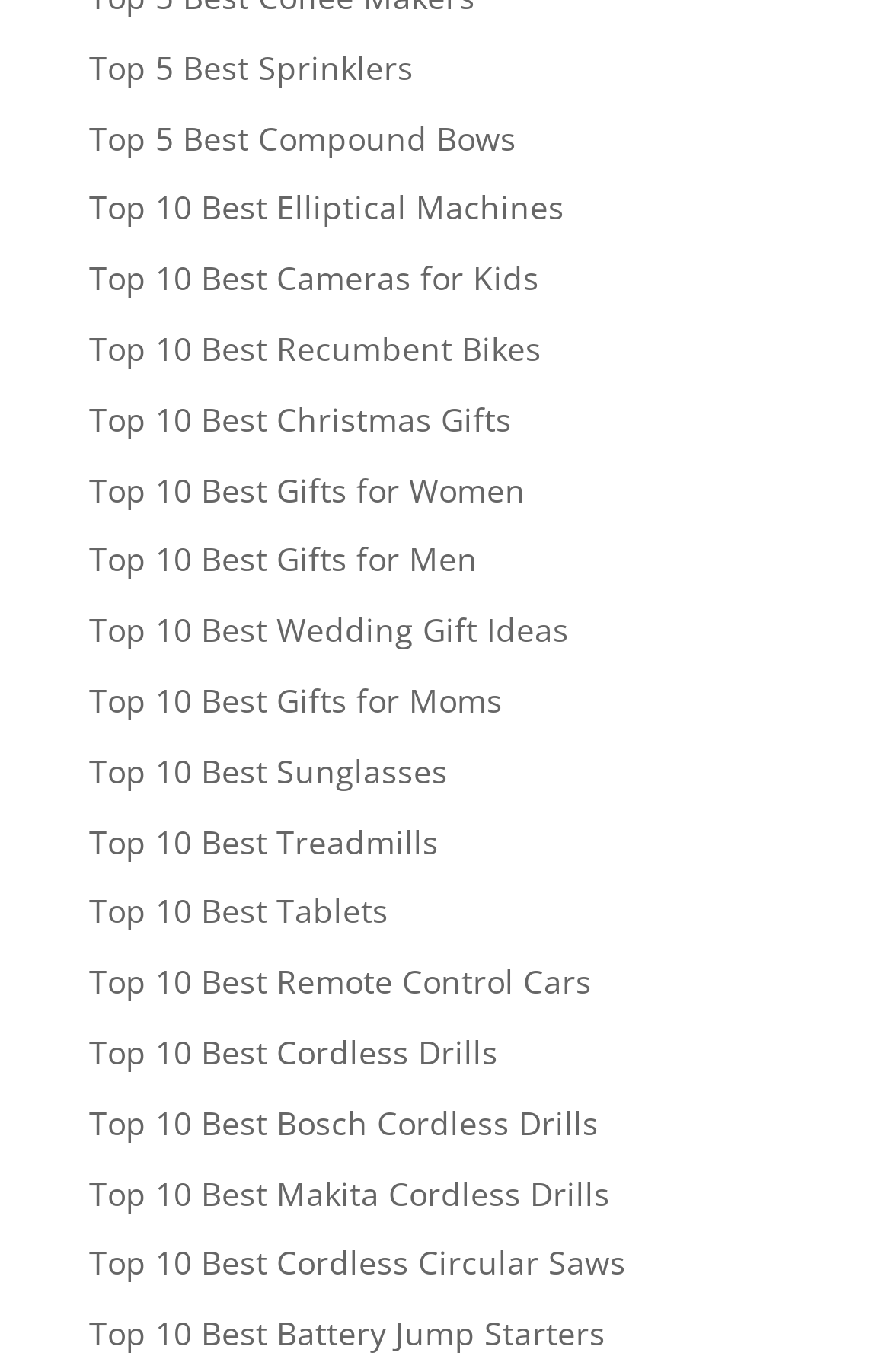Please identify the bounding box coordinates of the element that needs to be clicked to execute the following command: "Explore top 10 best elliptical machines". Provide the bounding box using four float numbers between 0 and 1, formatted as [left, top, right, bottom].

[0.1, 0.135, 0.633, 0.167]